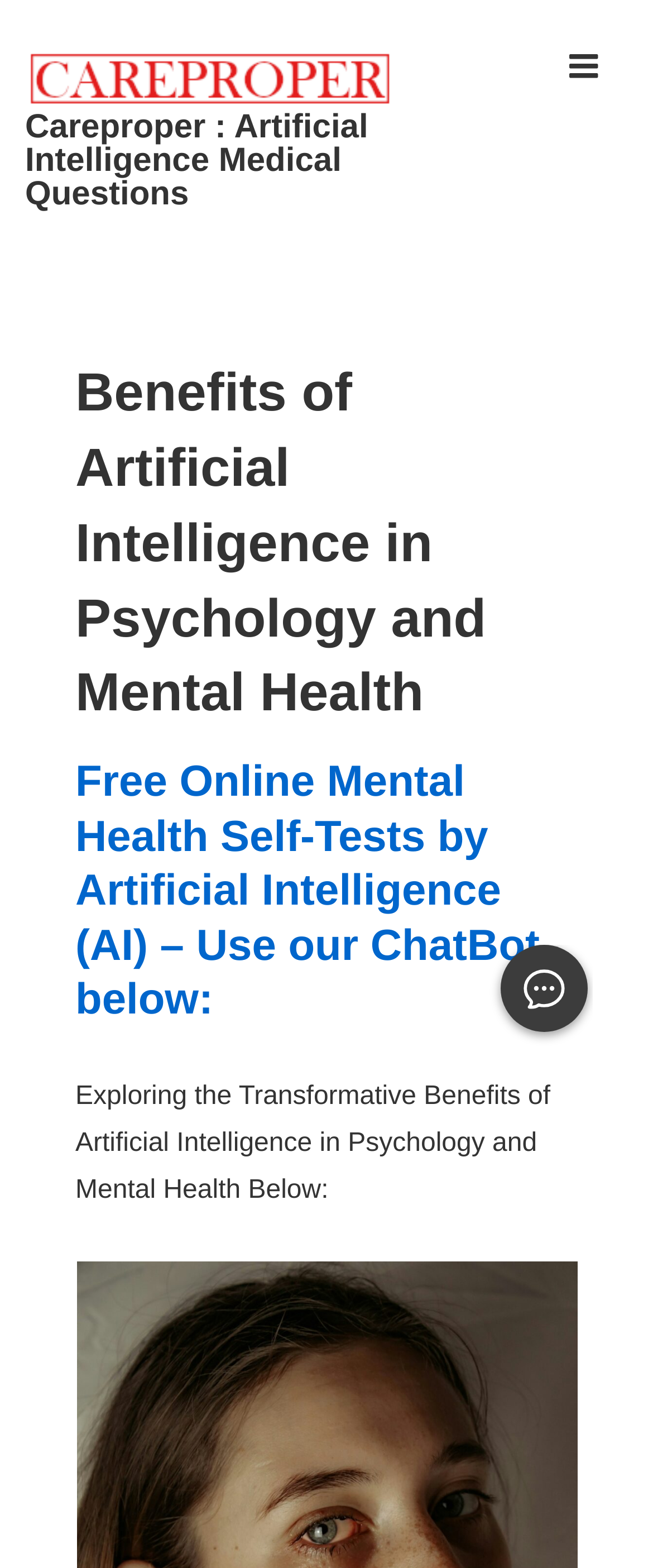What is the name of the organization behind the website?
Please analyze the image and answer the question with as much detail as possible.

The website's title is 'Mental Health Self-Tests | By Artificial Intelligence (AI) | CareProper', and there are multiple links and an image with the text 'Careproper : Artificial Intelligence Medical Questions', which suggests that CareProper is the organization behind the website.